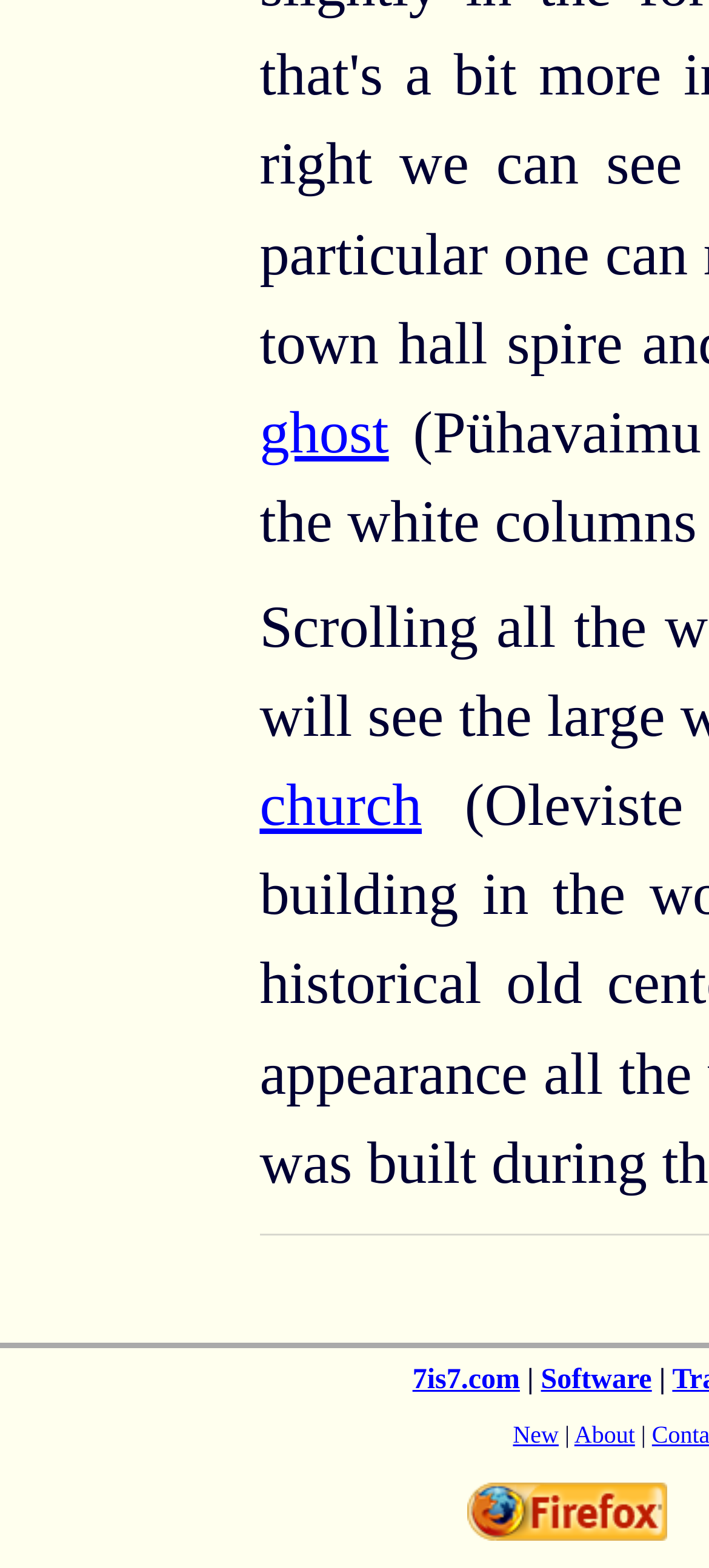Answer the question in a single word or phrase:
What is the first link on the webpage?

7is7.com